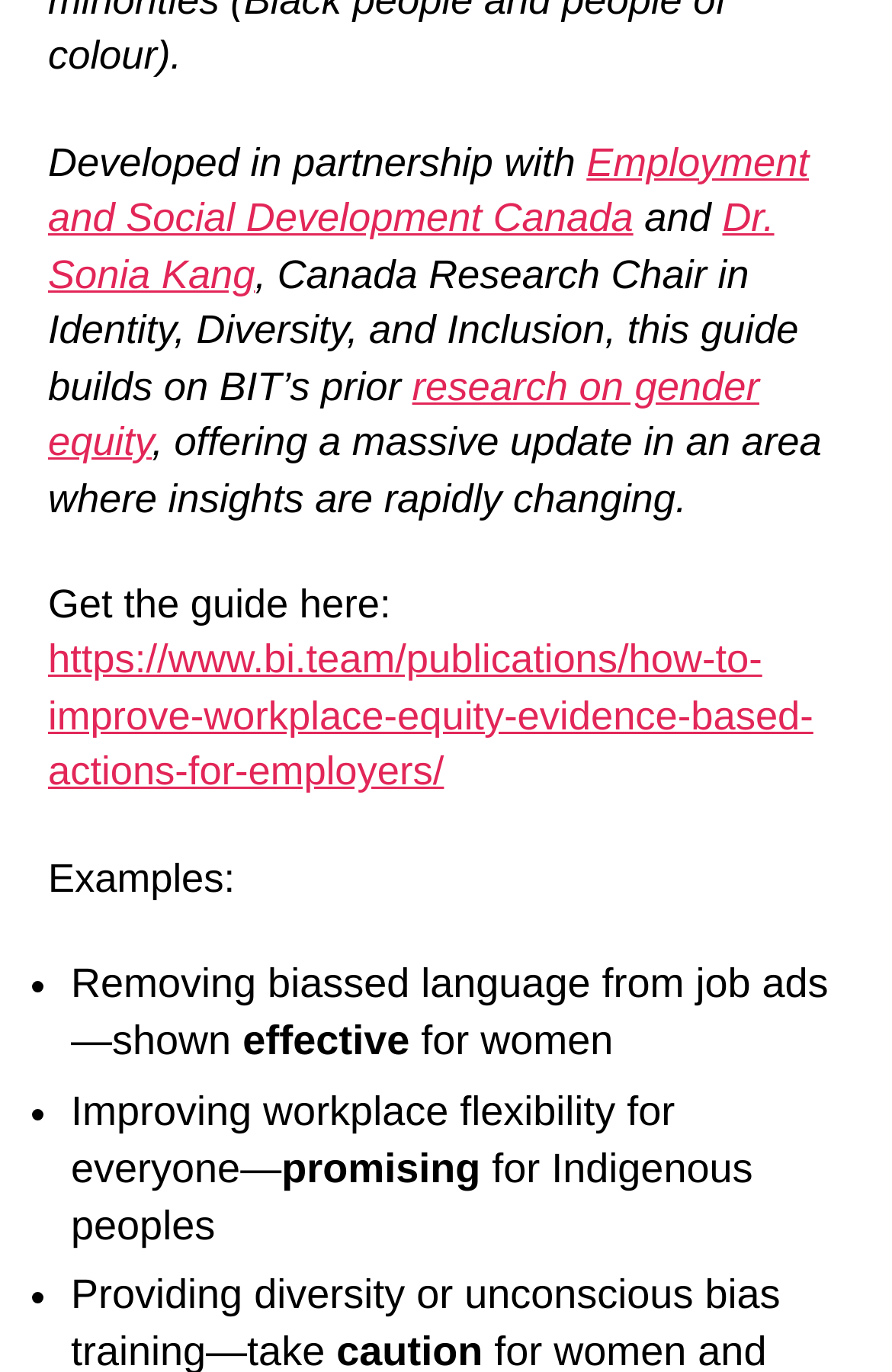Who is the Canada Research Chair in Identity, Diversity, and Inclusion?
Utilize the image to construct a detailed and well-explained answer.

The answer can be found in the text that mentions 'Dr. Sonia Kang, Canada Research Chair in Identity, Diversity, and Inclusion'. This text is located near the top of the webpage, indicating that Dr. Sonia Kang holds this position.